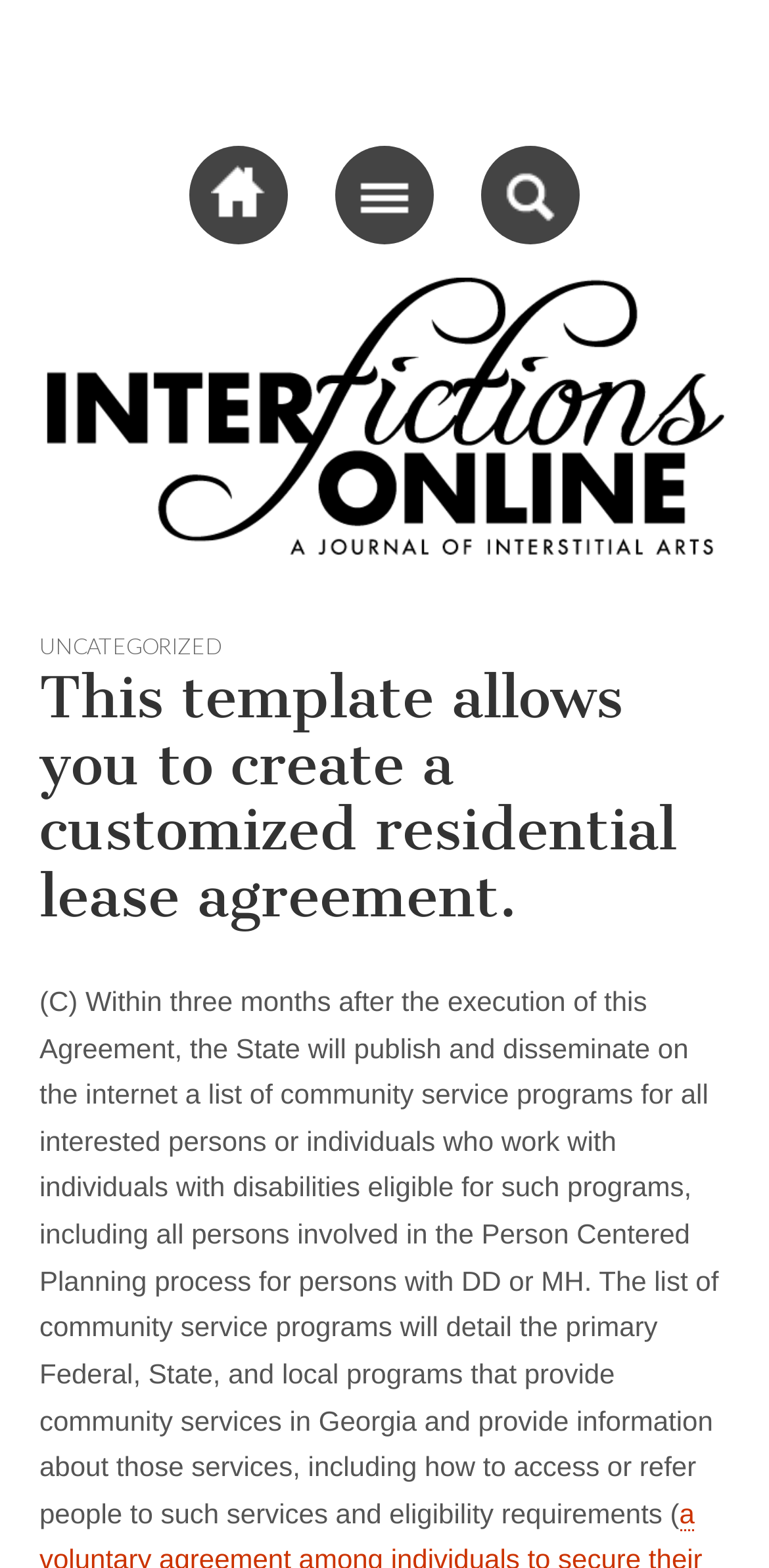What is the name of the online journal?
Using the details from the image, give an elaborate explanation to answer the question.

I found the answer by looking at the image element with the description 'Interfictions ONline: A Journal of Interstitial Arts' and the link element with the text 'Interfictions Online'.